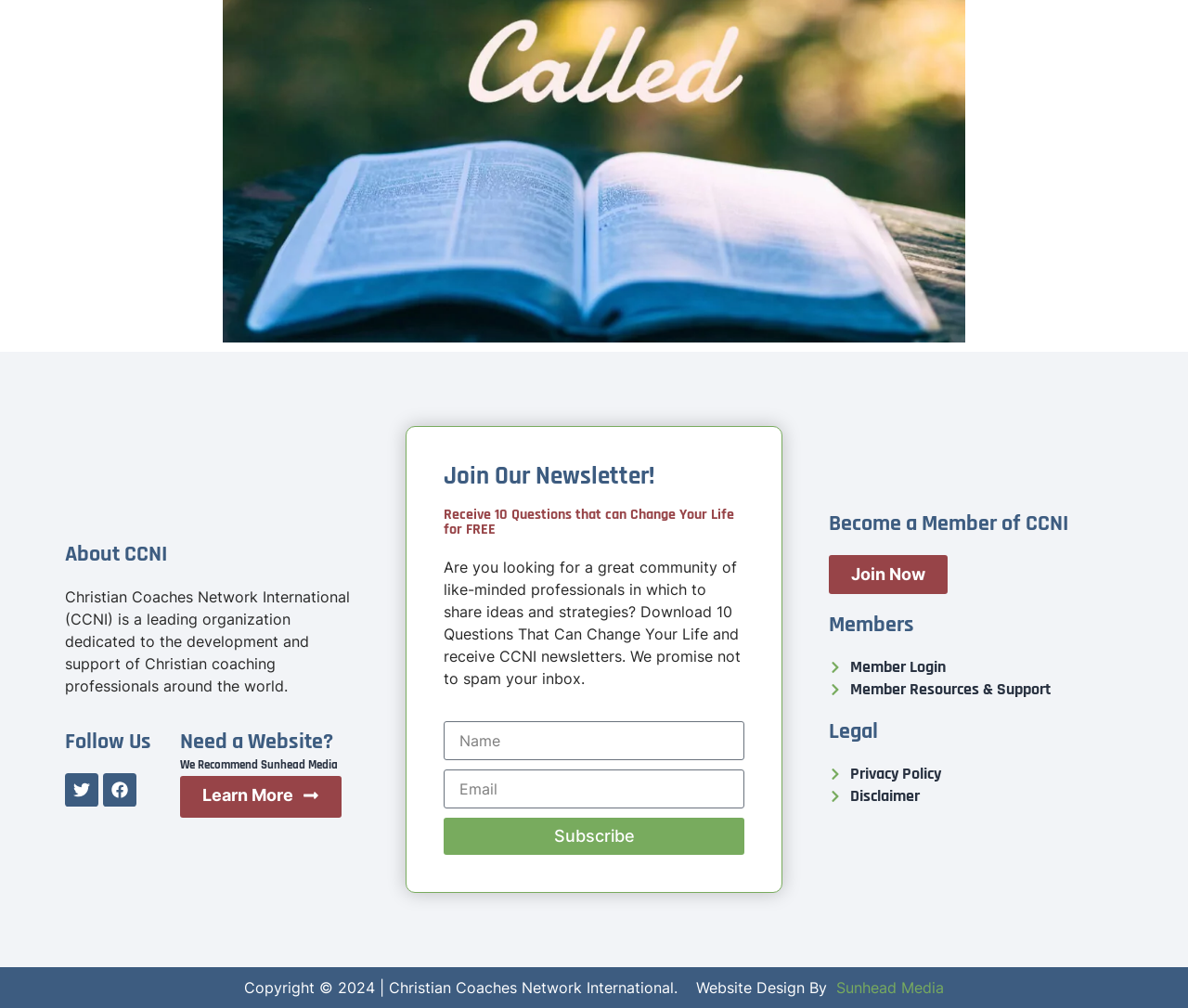Please provide the bounding box coordinates for the element that needs to be clicked to perform the following instruction: "Follow us on Twitter". The coordinates should be given as four float numbers between 0 and 1, i.e., [left, top, right, bottom].

[0.055, 0.767, 0.083, 0.8]